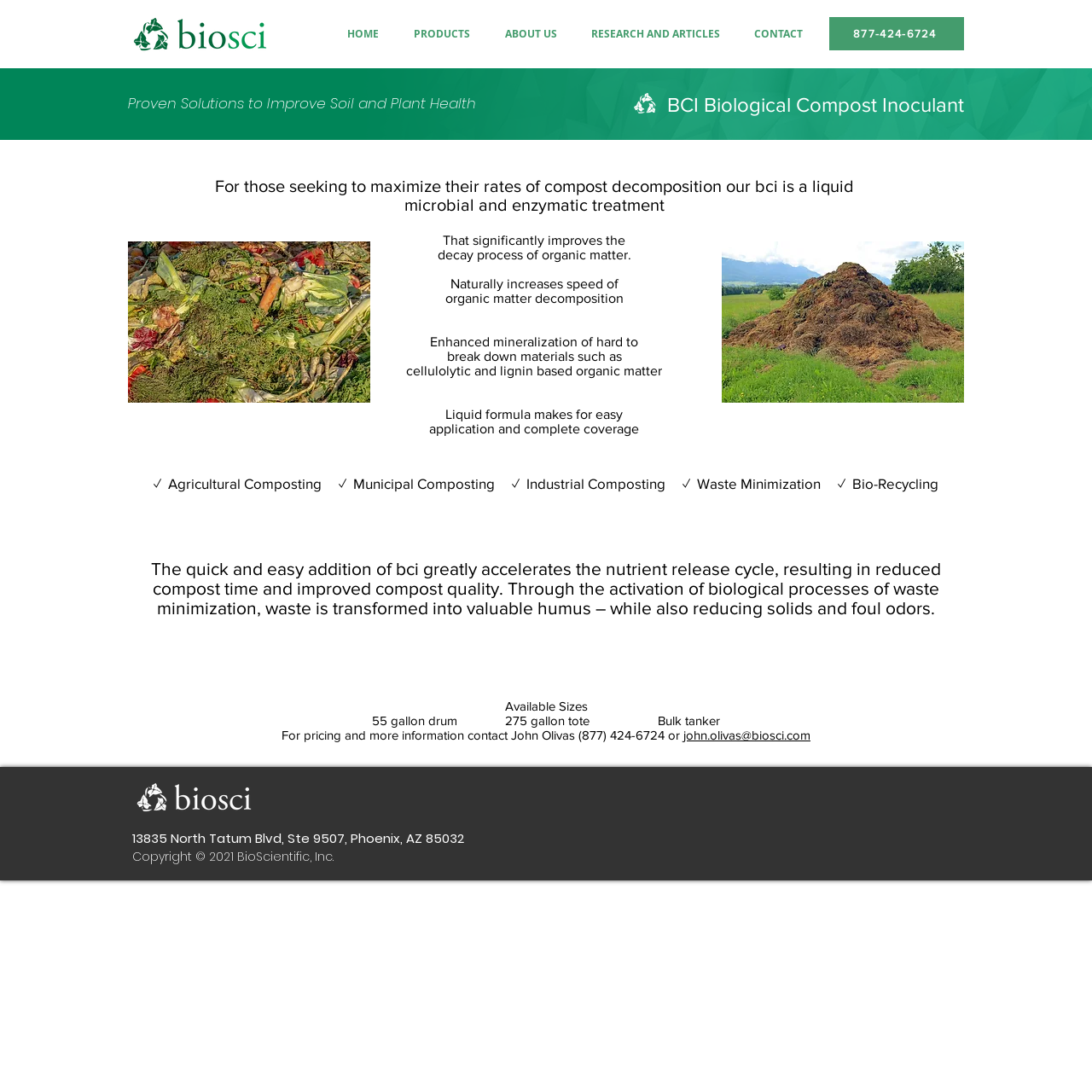What is the address of BioScientific, Inc.?
Use the screenshot to answer the question with a single word or phrase.

13835 North Tatum Blvd, Ste 9507, Phoenix, AZ 85032